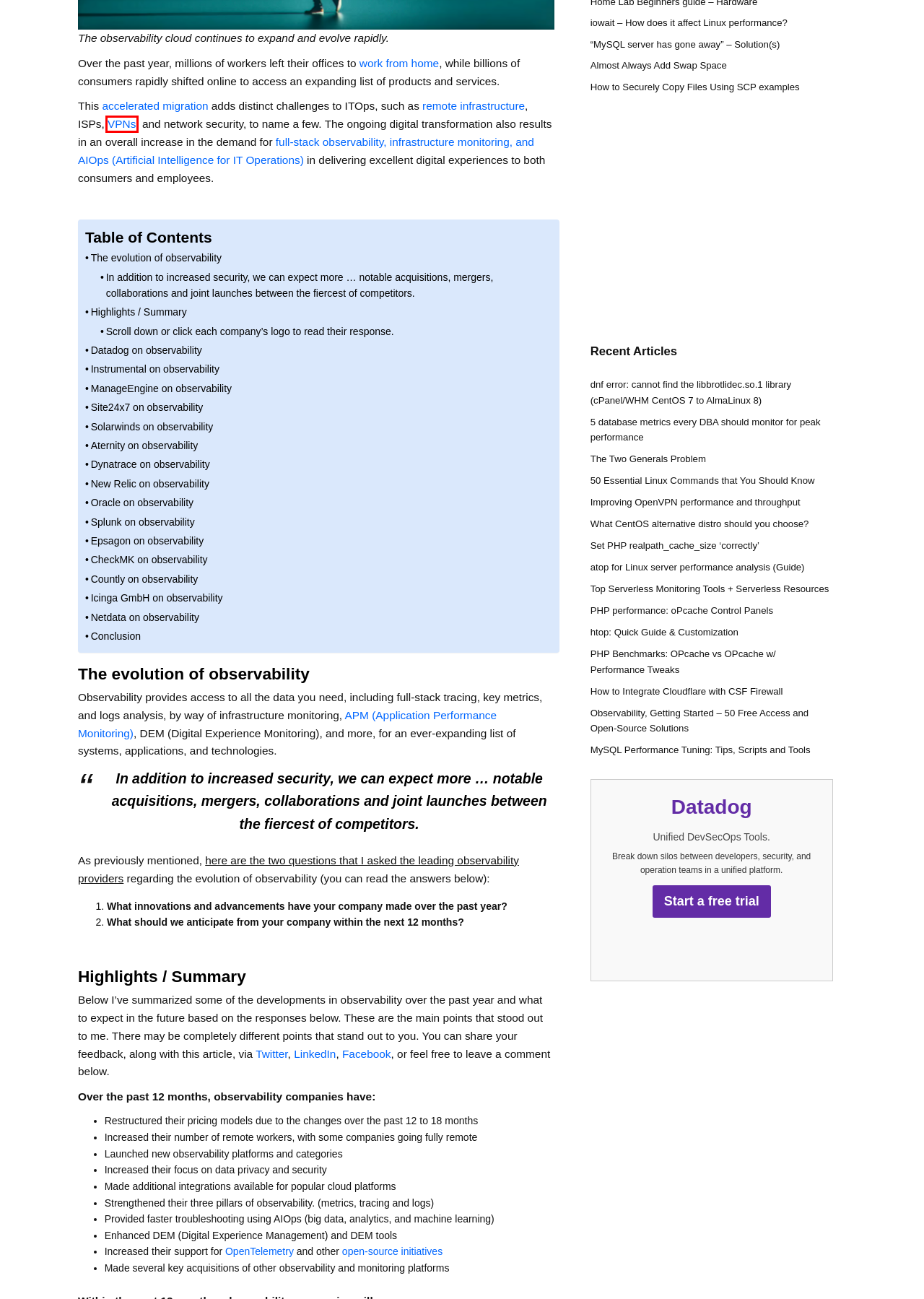You have a screenshot of a webpage with an element surrounded by a red bounding box. Choose the webpage description that best describes the new page after clicking the element inside the red bounding box. Here are the candidates:
A. MySQL Performance Tuning: Tips, Scripts and Tools
B. ATOP for Linux server performance analysis (Guide)
C. What is iowait and how does it affect Linux performance?
D. What CentOS alternative distro should you choose?
E. Set PHP realpath_cache_size 'correctly'
F. 20 Leading Companies Share How COVID-19 is Accelerating the Future of APM
G. Improving OpenVPN performance and throughput
H. 5 Network Devices for work-from-home and Small Business

G